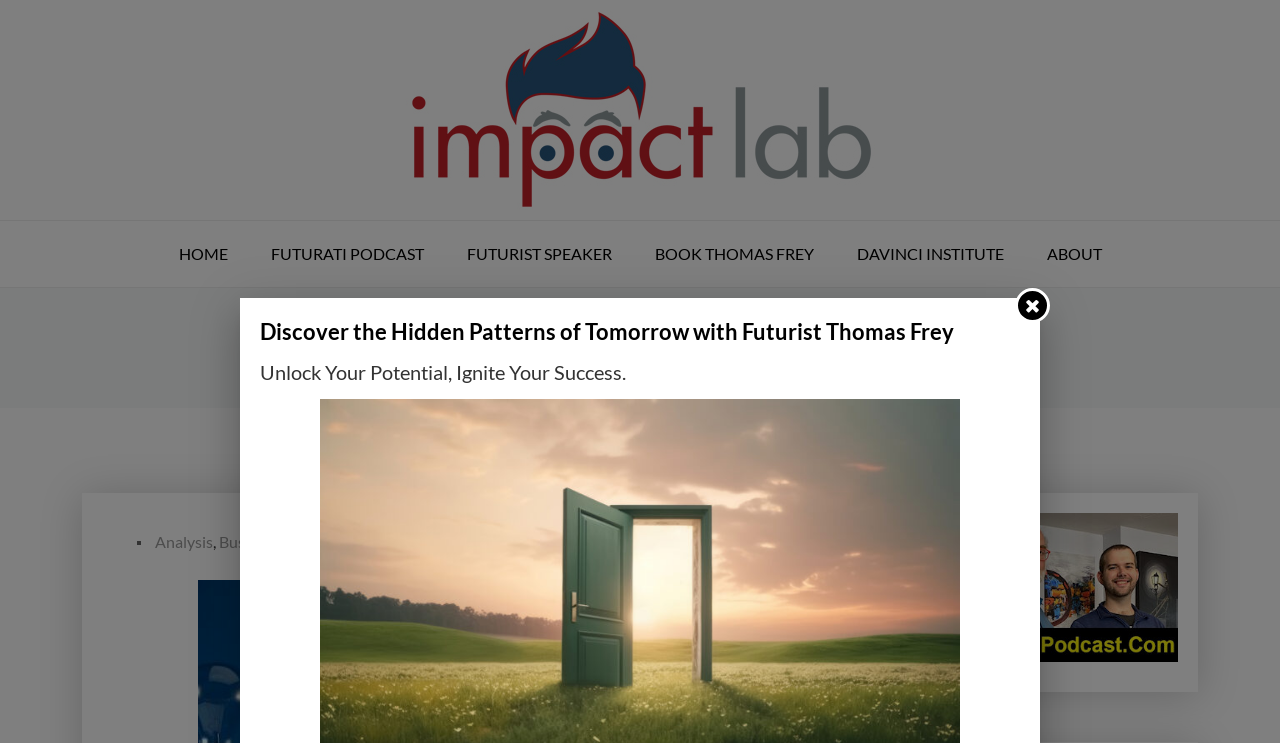What is the tagline of the webpage?
Refer to the image and offer an in-depth and detailed answer to the question.

I found a static text element on the webpage with the text 'Unlock Your Potential, Ignite Your Success.', which appears to be a tagline or a slogan.